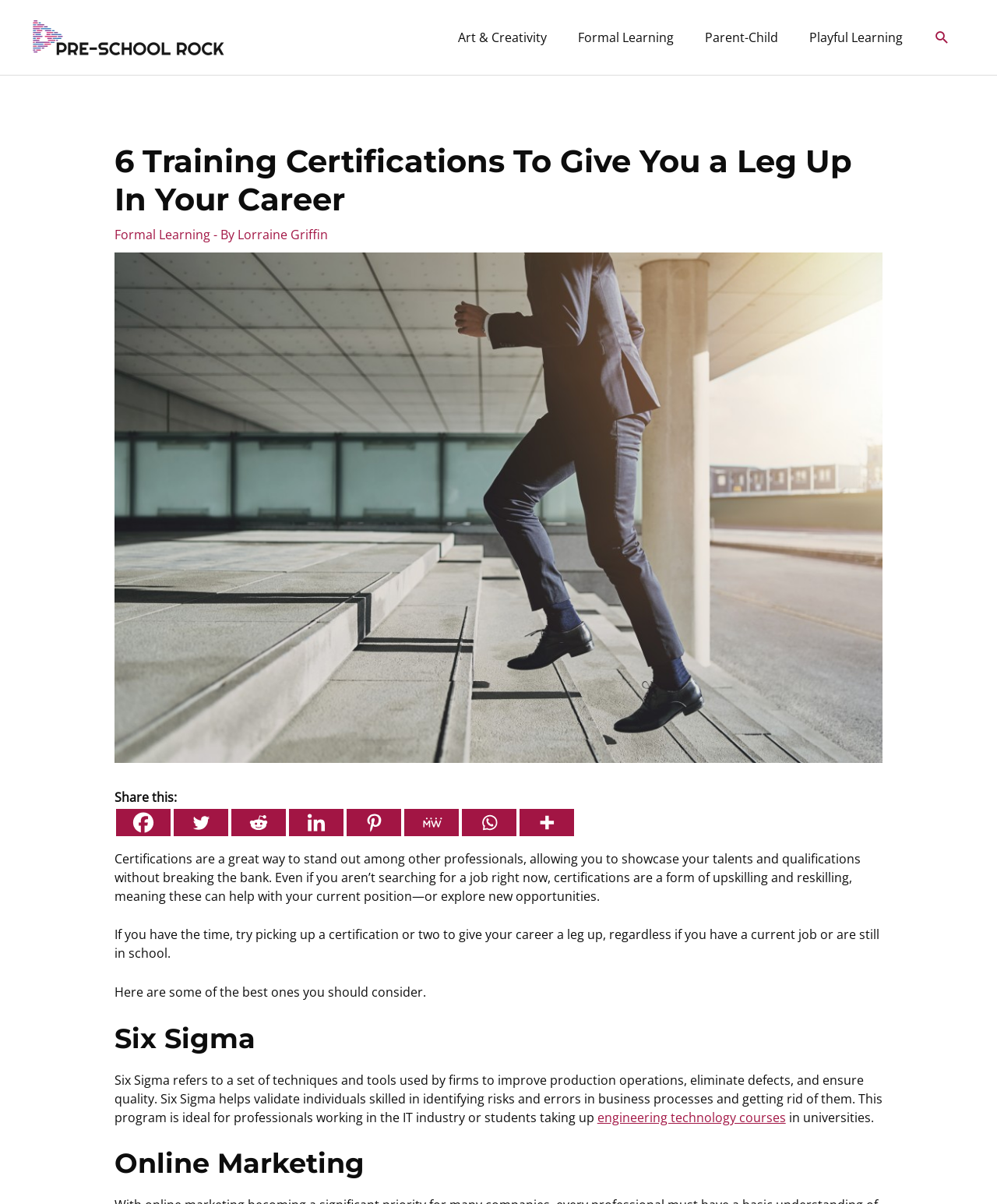Answer the following query concisely with a single word or phrase:
What is Six Sigma?

A set of techniques to improve production operations